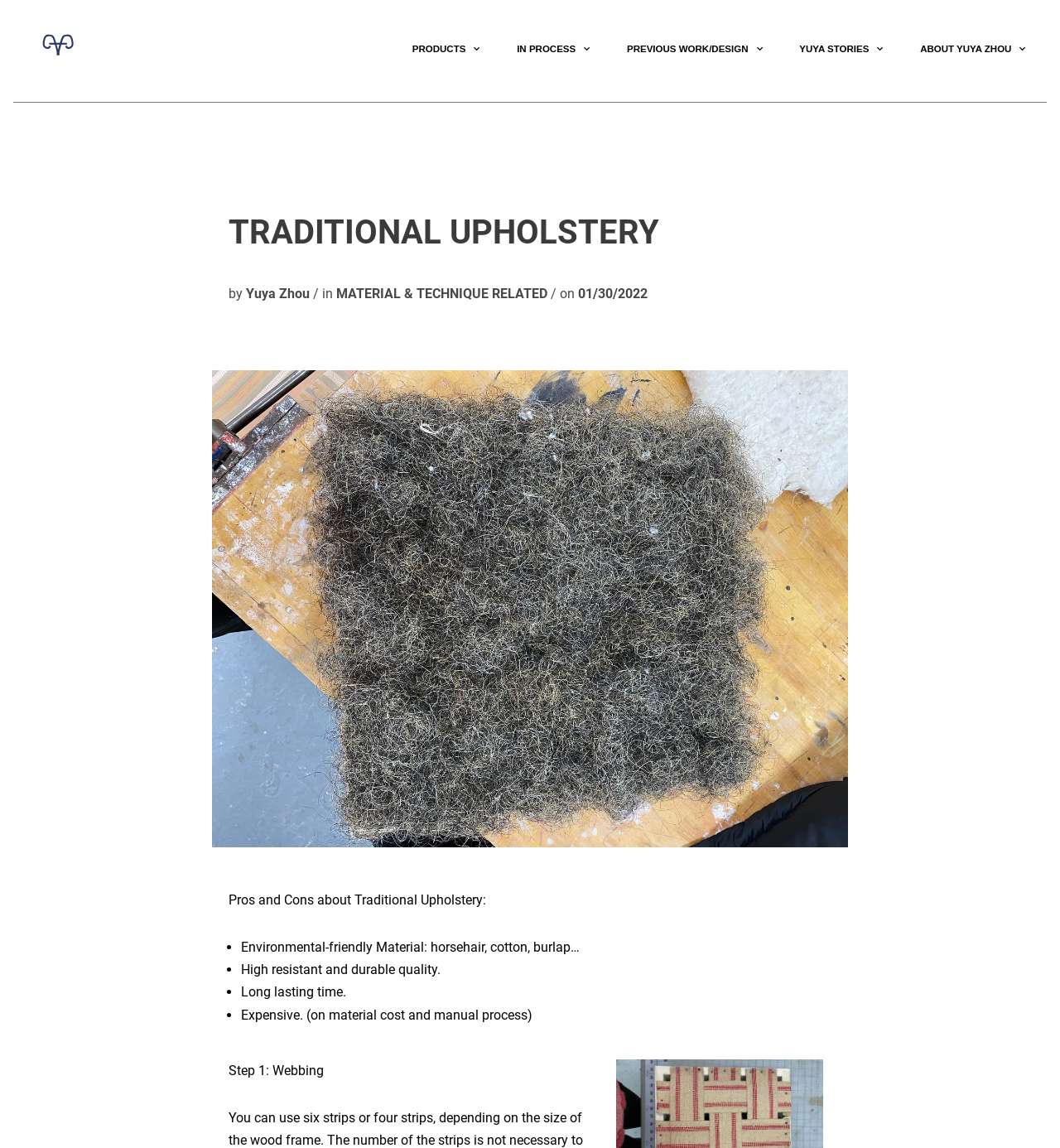What are the advantages of traditional upholstery?
Use the image to give a comprehensive and detailed response to the question.

The advantages are mentioned in the list of pros and cons about traditional upholstery, which includes 'Environmental-friendly Material', 'High resistant and durable quality', and 'Long lasting time'.